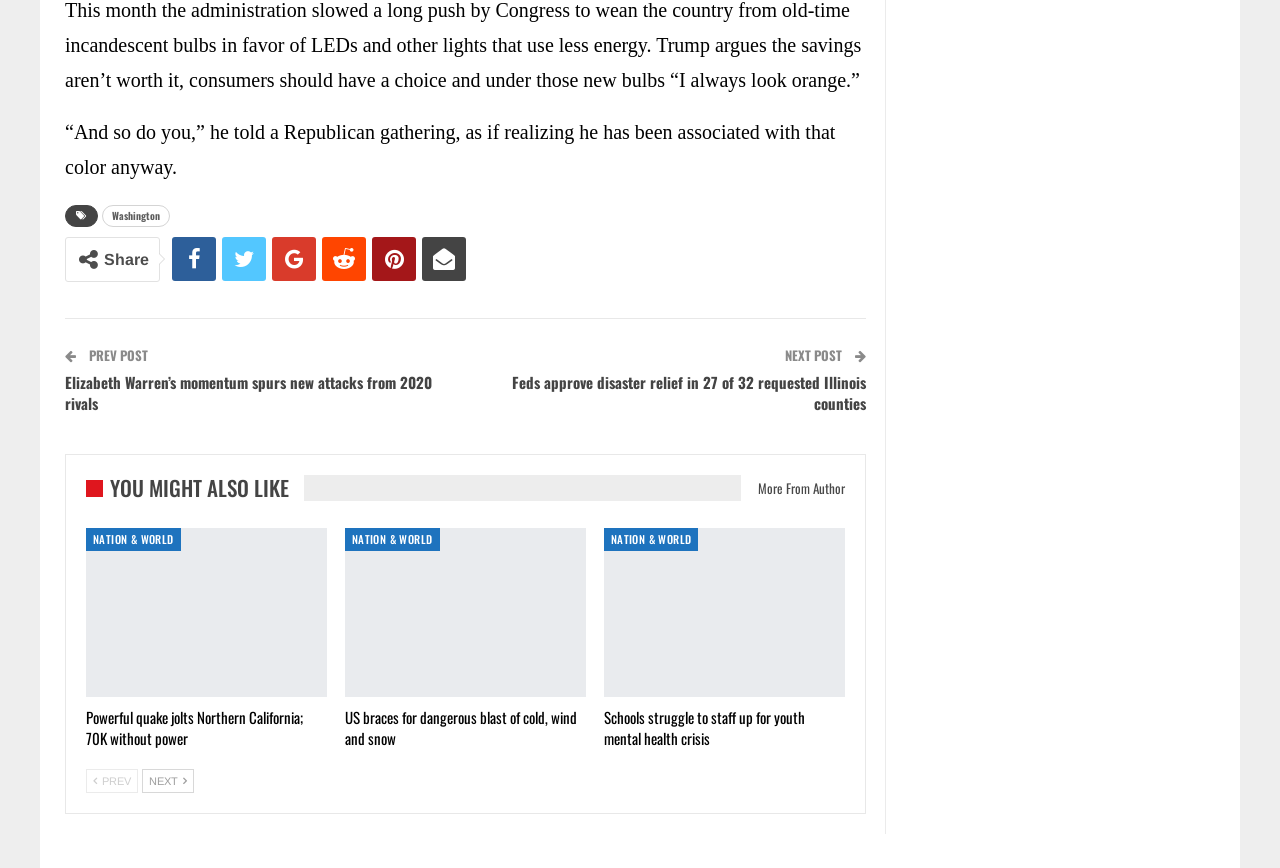Please specify the bounding box coordinates of the clickable section necessary to execute the following command: "Go to Nation & World section".

[0.067, 0.609, 0.141, 0.635]